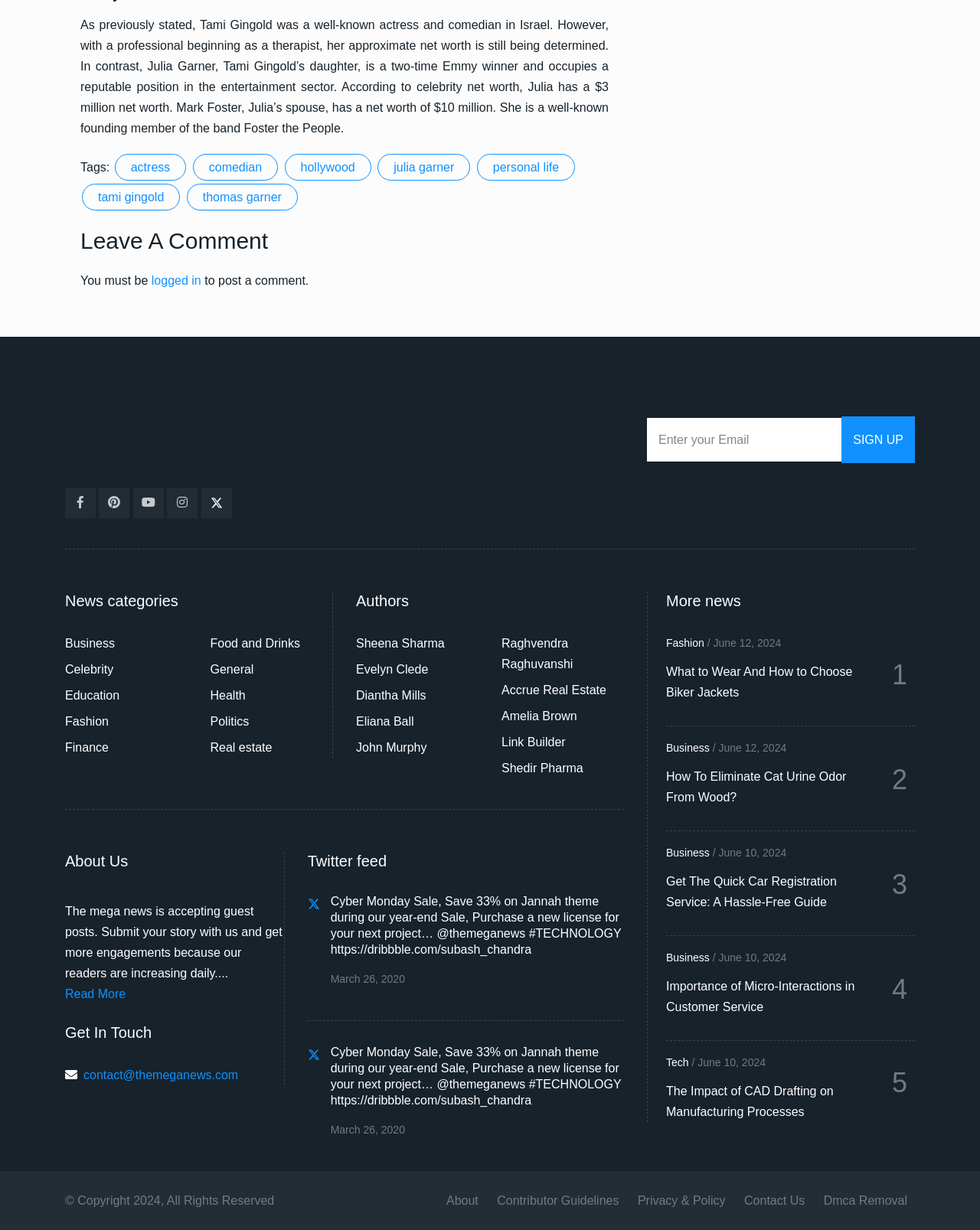Pinpoint the bounding box coordinates of the area that must be clicked to complete this instruction: "View news in the 'Celebrity' category".

[0.066, 0.536, 0.116, 0.552]